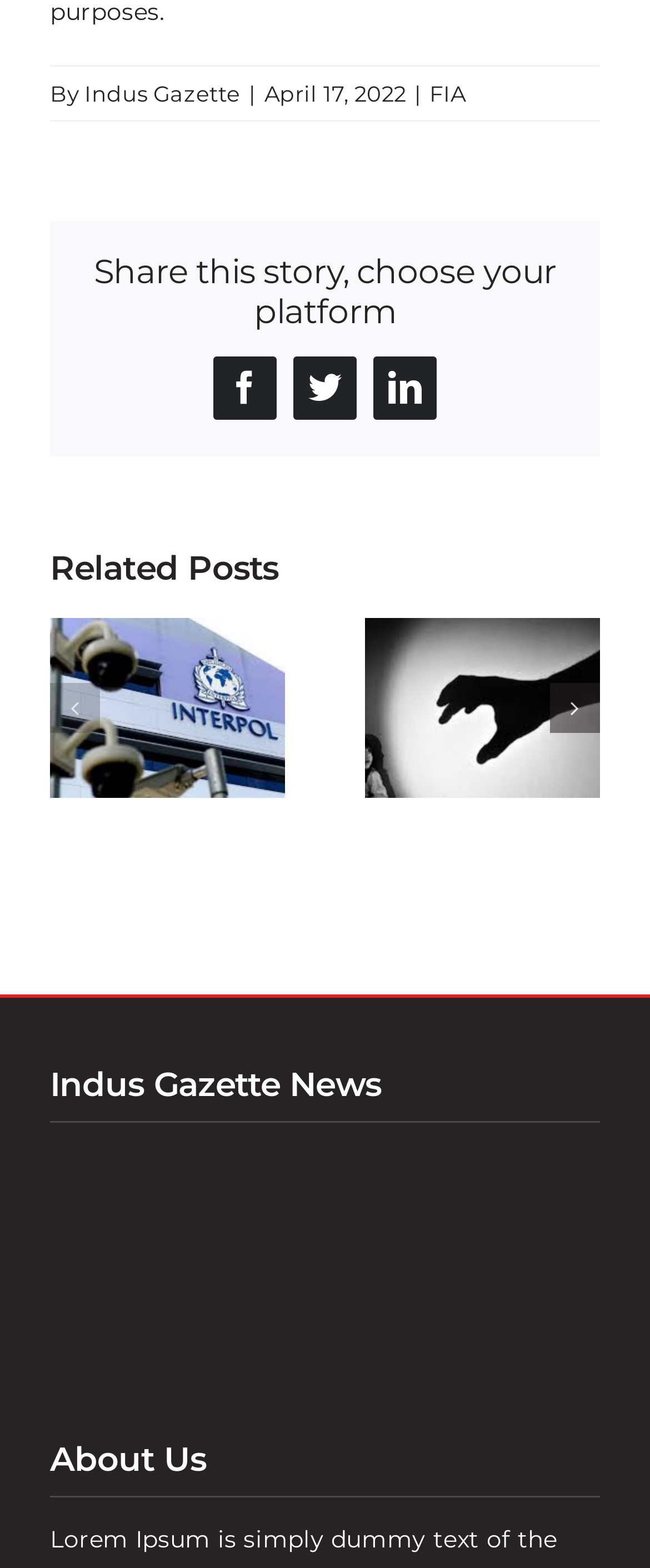Find the bounding box coordinates for the area you need to click to carry out the instruction: "Read about FIA Cyber Wing puts three child abuser behind the bars". The coordinates should be four float numbers between 0 and 1, indicated as [left, top, right, bottom].

[0.562, 0.394, 0.923, 0.509]